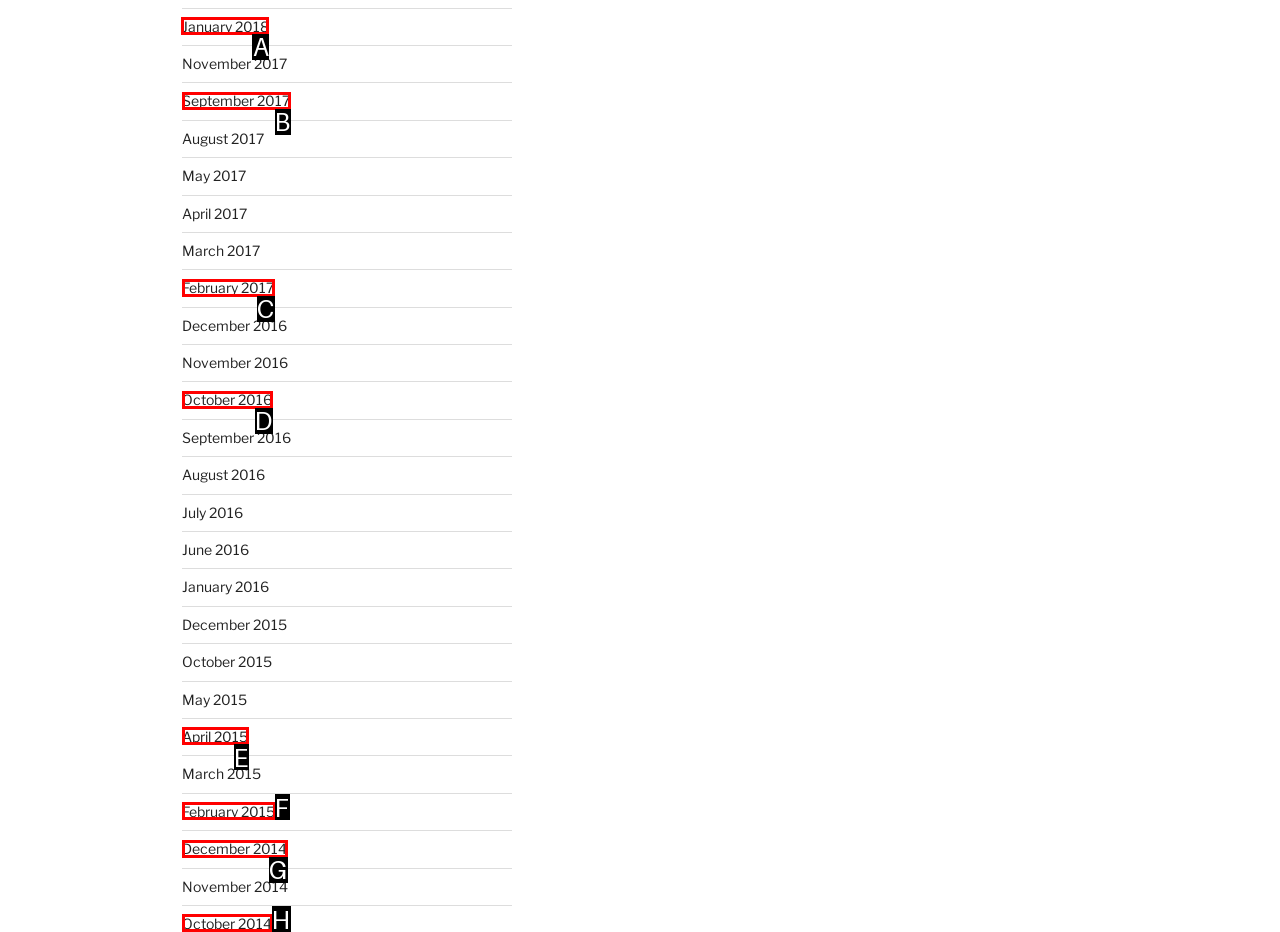Identify the correct UI element to click for the following task: login to eMoney Choose the option's letter based on the given choices.

None